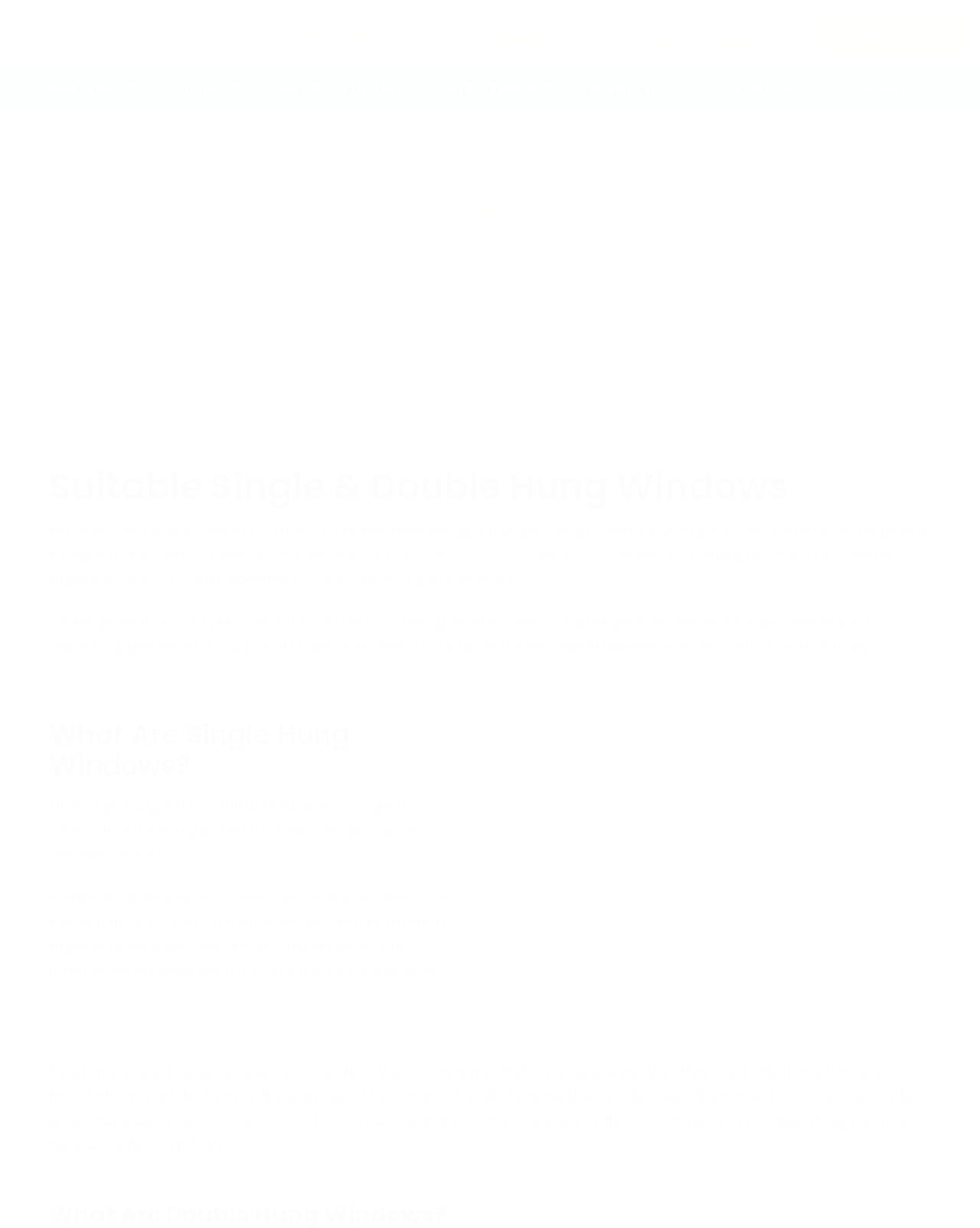Identify the bounding box coordinates of the element to click to follow this instruction: 'Learn more about single and double hung windows'. Ensure the coordinates are four float values between 0 and 1, provided as [left, top, right, bottom].

[0.053, 0.122, 0.194, 0.154]